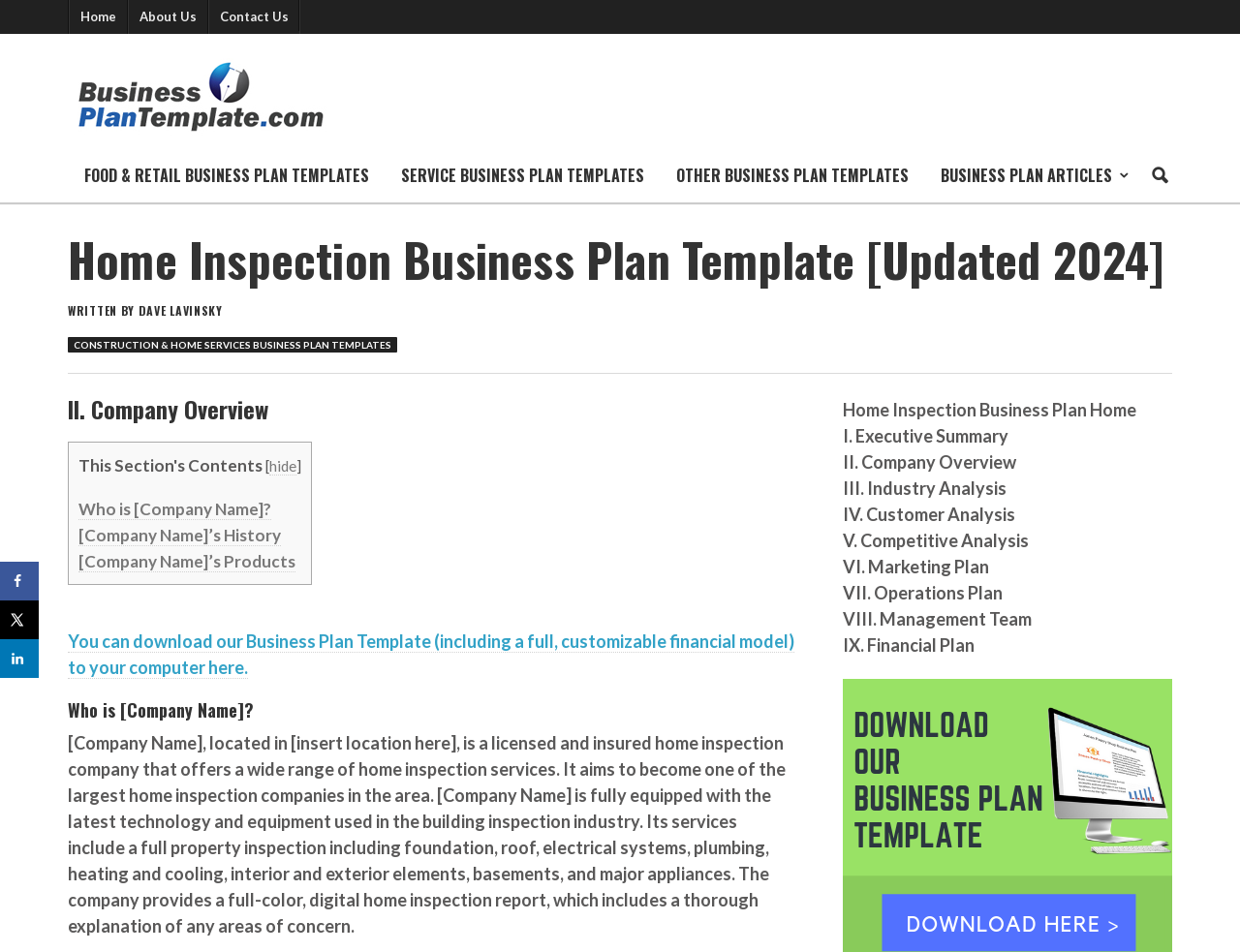Identify the bounding box coordinates of the clickable region required to complete the instruction: "Read about the company overview". The coordinates should be given as four float numbers within the range of 0 and 1, i.e., [left, top, right, bottom].

[0.055, 0.416, 0.641, 0.443]